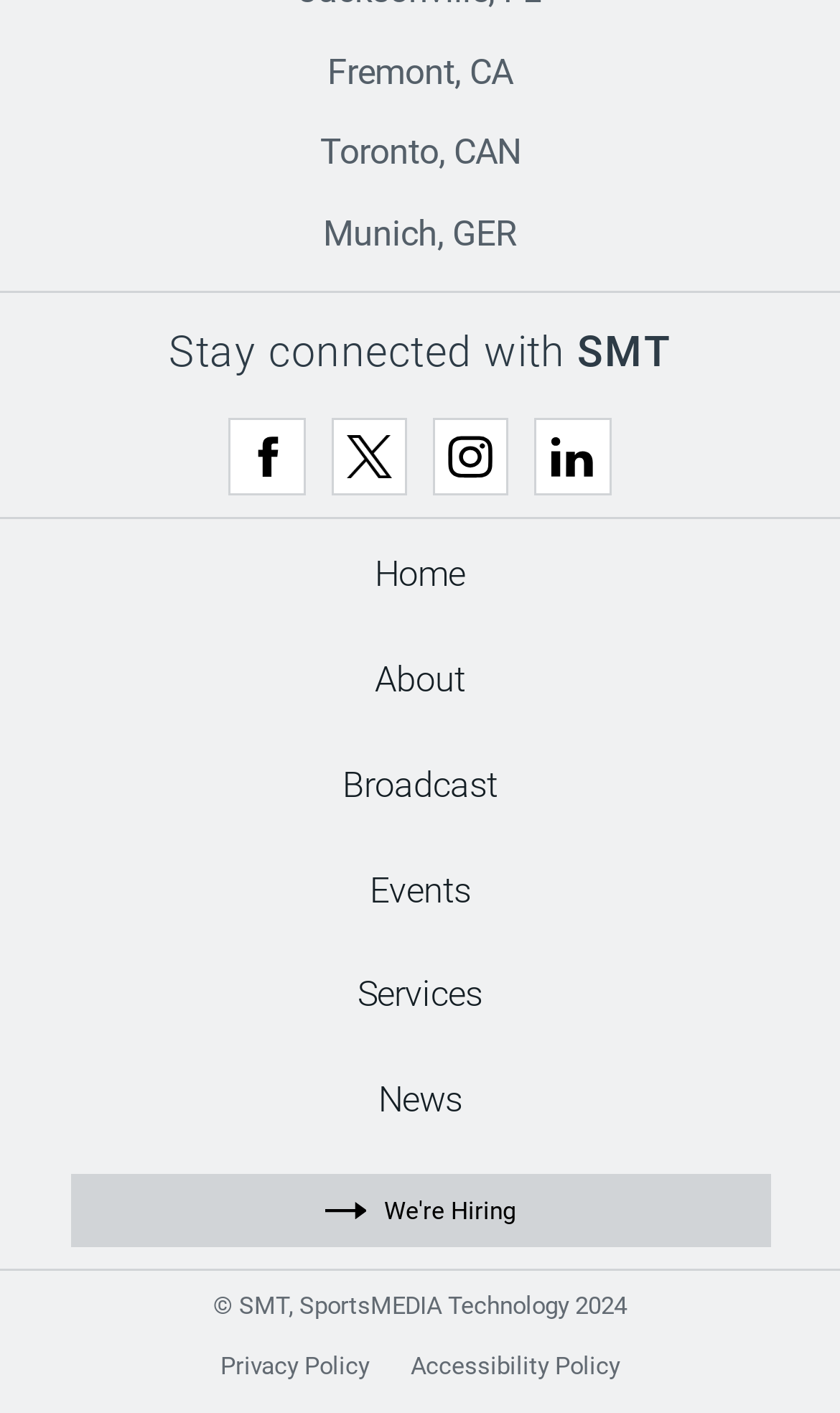What is the text above the social media links?
Could you please answer the question thoroughly and with as much detail as possible?

I looked at the text above the social media links and found that it says 'Stay connected with', which is followed by the SMT logo and the social media links.